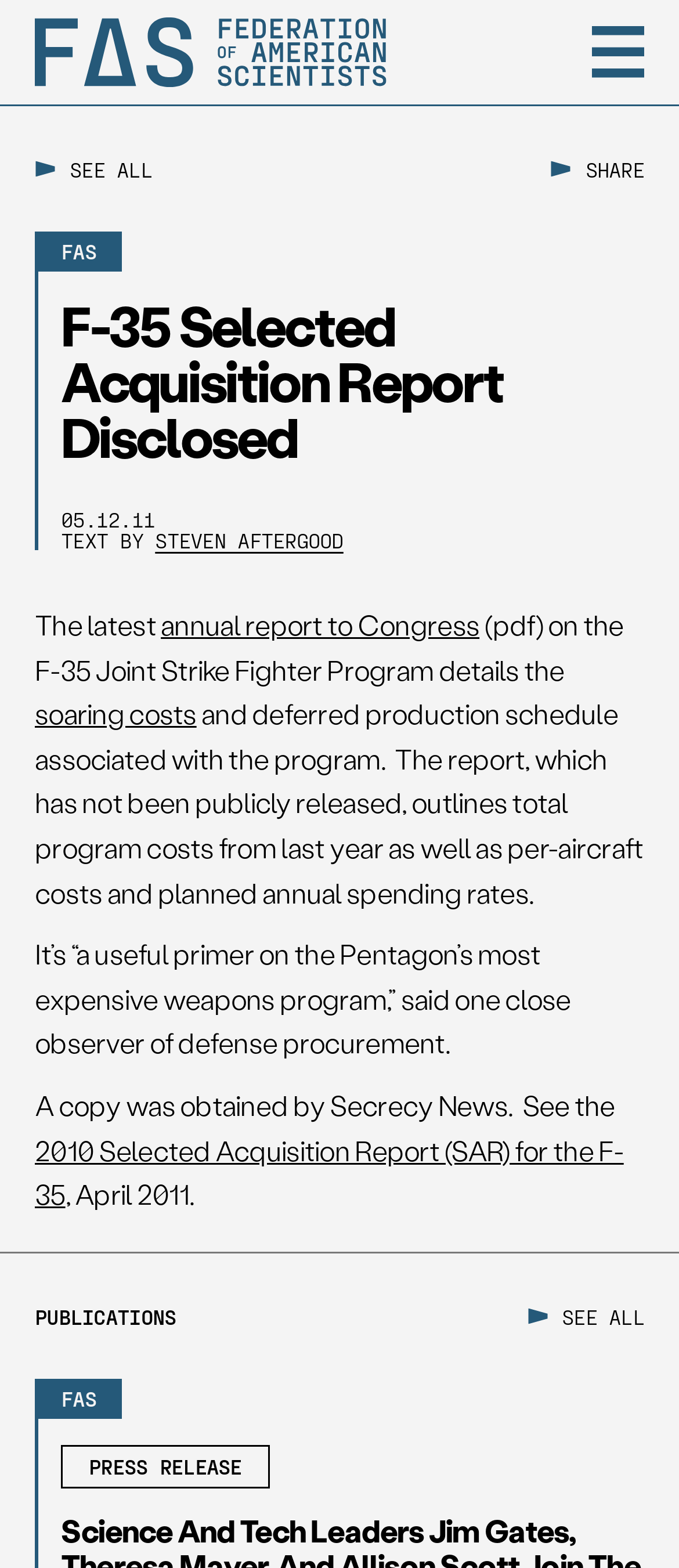Please find the bounding box coordinates of the section that needs to be clicked to achieve this instruction: "Click the SEE ALL link".

[0.051, 0.101, 0.224, 0.114]